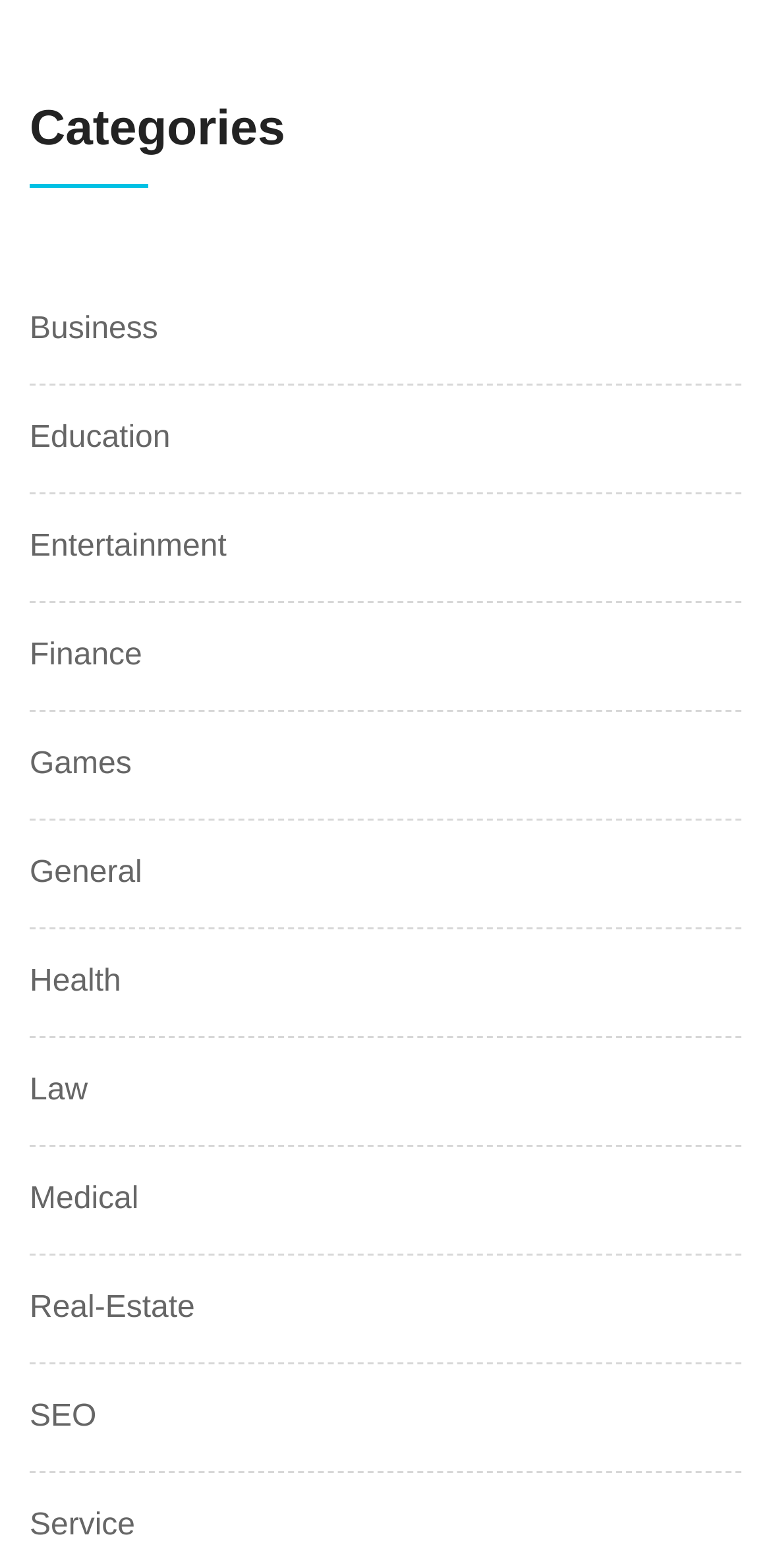How many categories are listed under 'Categories'?
By examining the image, provide a one-word or phrase answer.

13